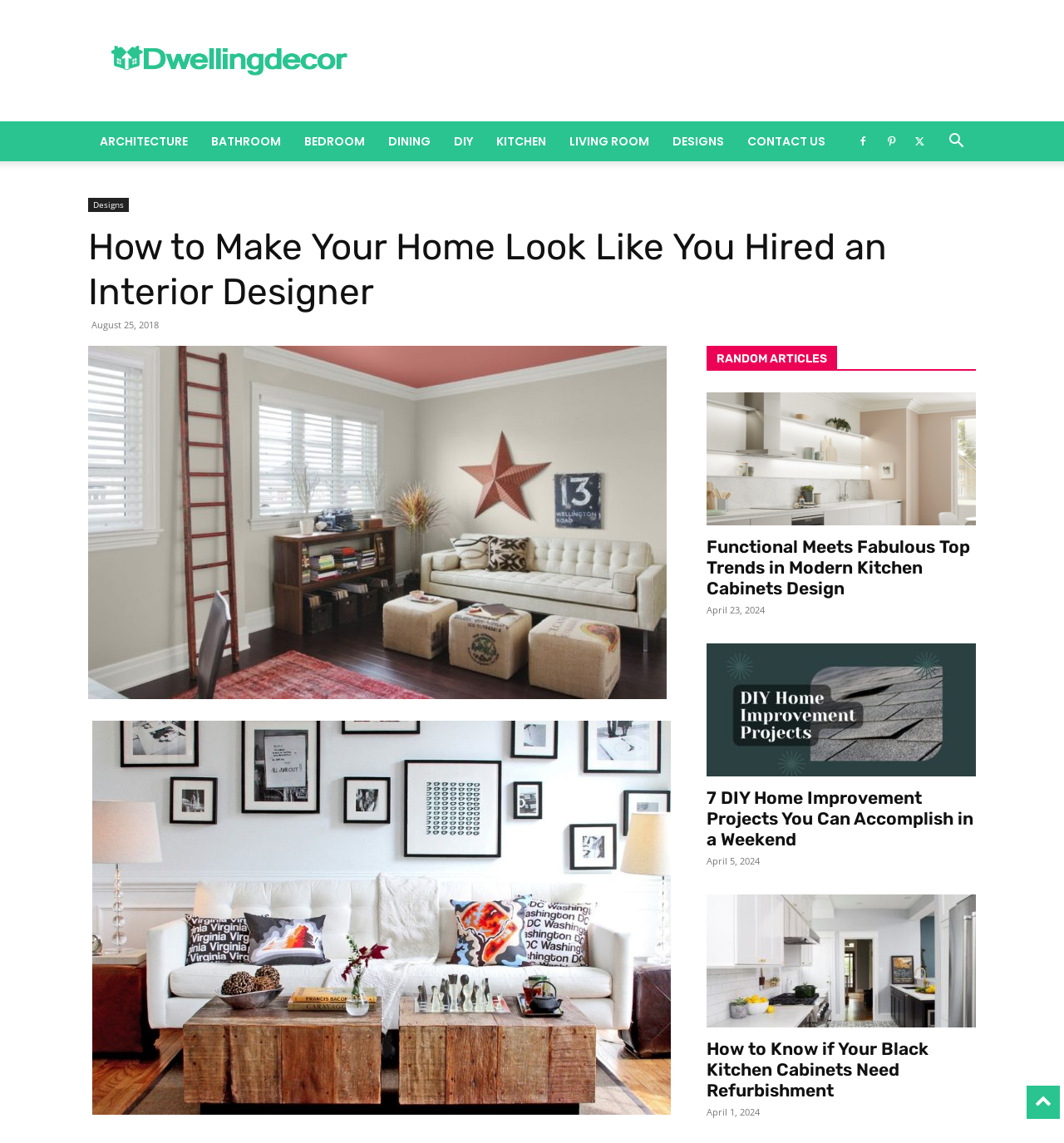What is the date of the latest article?
Please analyze the image and answer the question with as much detail as possible.

I looked for the date associated with the main article on the webpage and found 'August 25, 2018'.